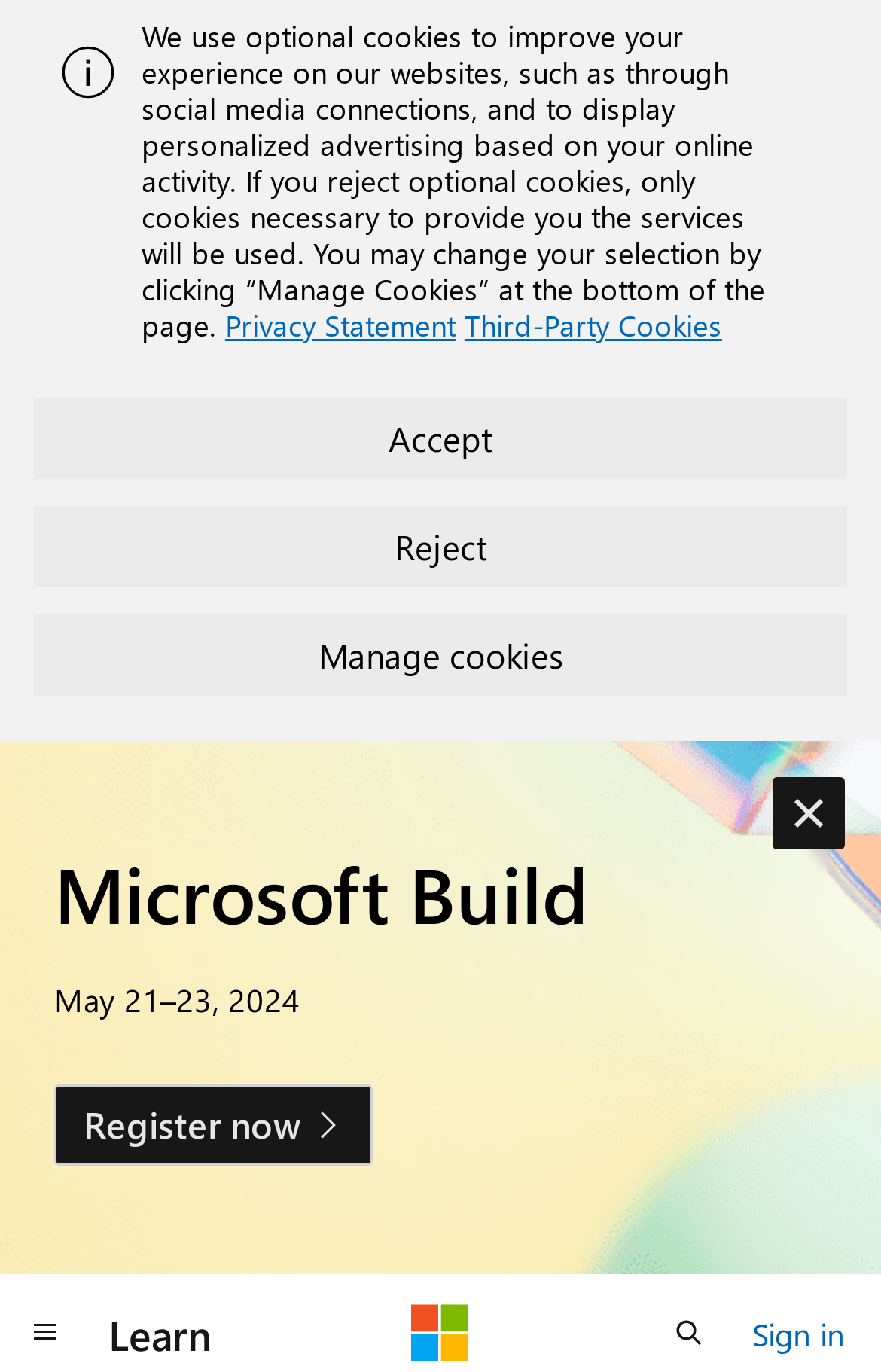Can you determine the main header of this webpage?

Render text with DWriteCore